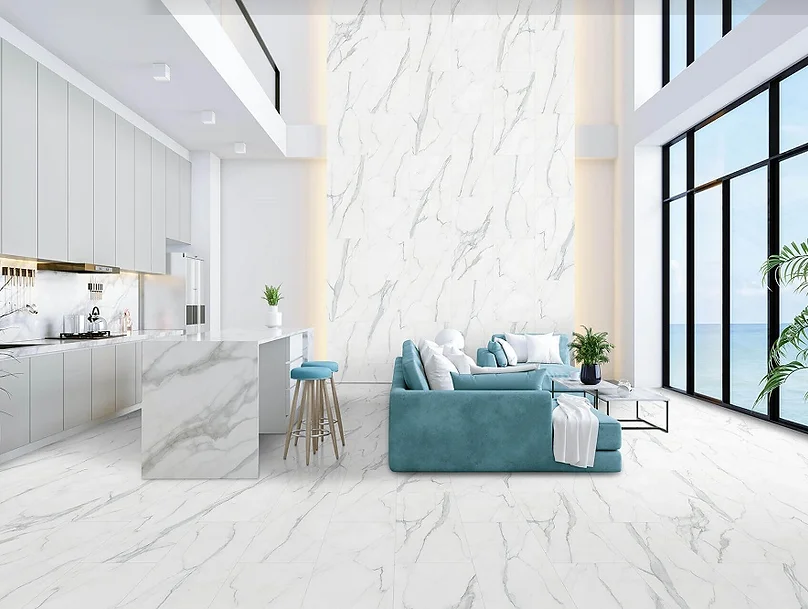Can you look at the image and give a comprehensive answer to the question:
What is the primary purpose of the marble-topped island?

The caption describes the marble-topped island as serving as a functional workspace, implying that it is designed to provide a convenient and practical area for food preparation, cooking, or other kitchen-related activities.